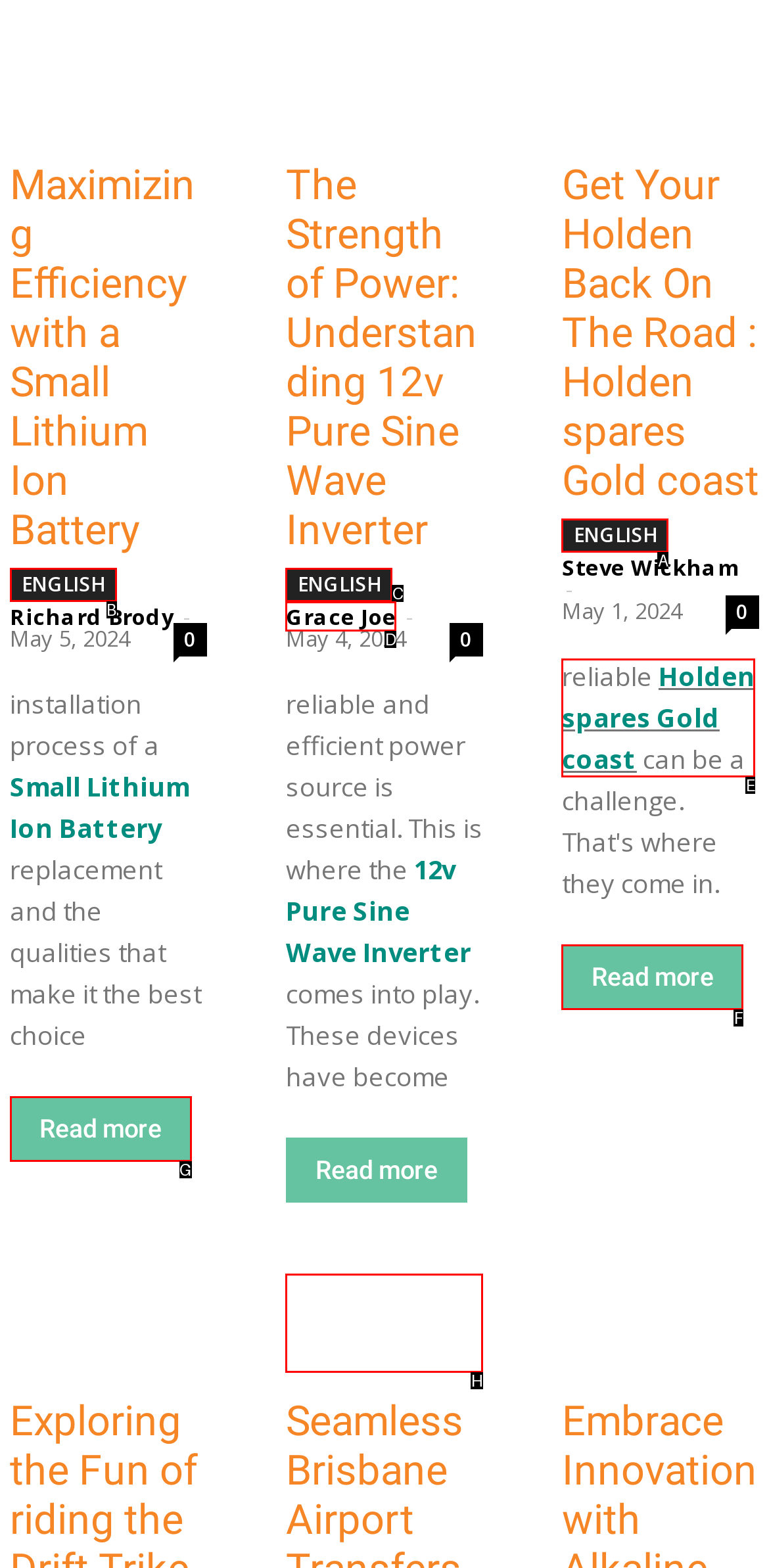Pick the option that corresponds to: Holden spares Gold coast
Provide the letter of the correct choice.

E